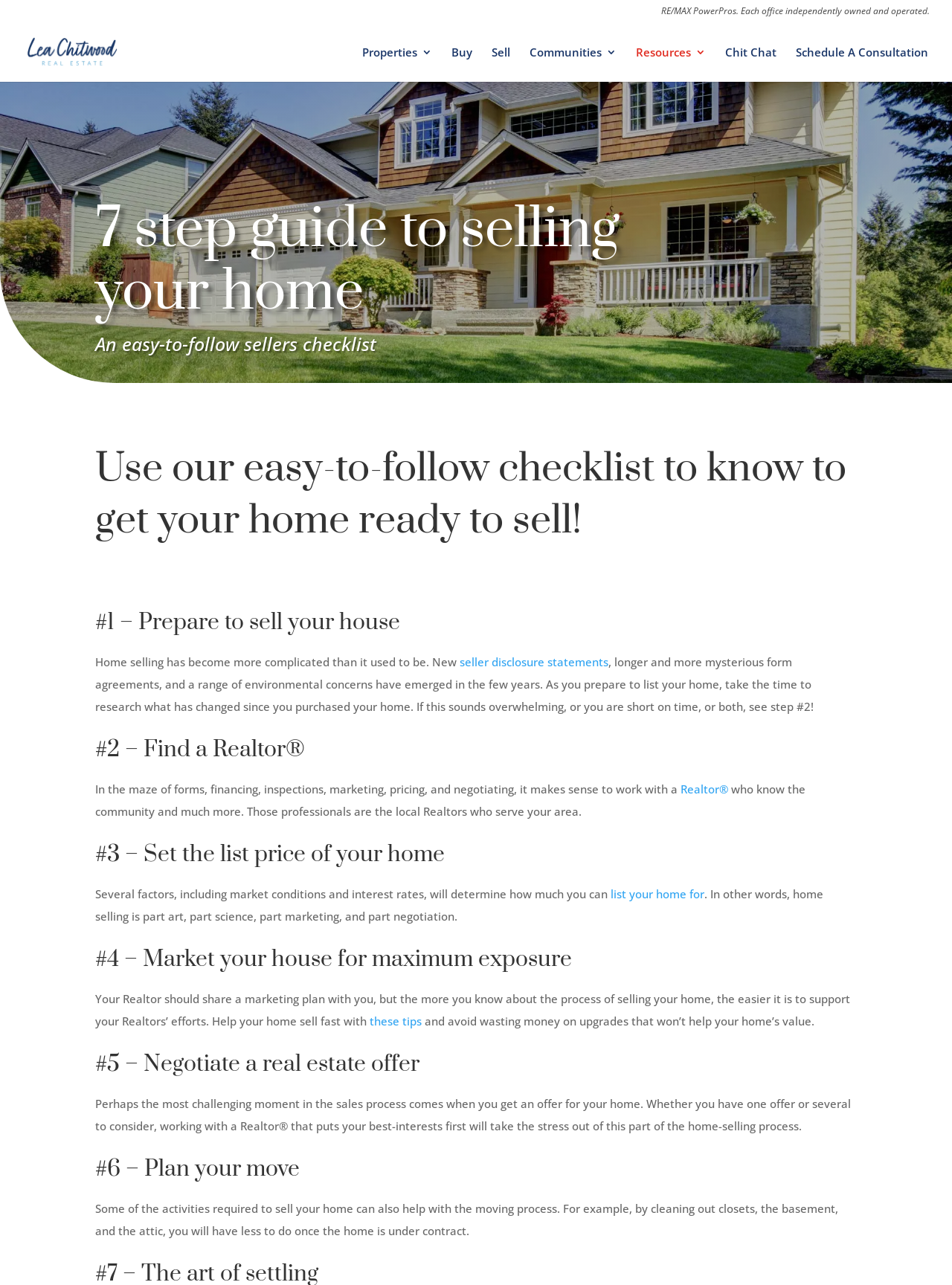Identify the bounding box coordinates of the specific part of the webpage to click to complete this instruction: "Click on the 'Schedule A Consultation' link".

[0.836, 0.036, 0.975, 0.064]